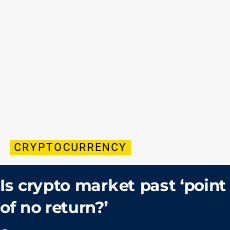What is the purpose of the colorful label?
Please give a detailed and elaborate answer to the question based on the image.

The purpose of the colorful label is to capture the audience's attention while highlighting the central theme of the article related to the current state and future of the cryptocurrency market, as mentioned in the caption.